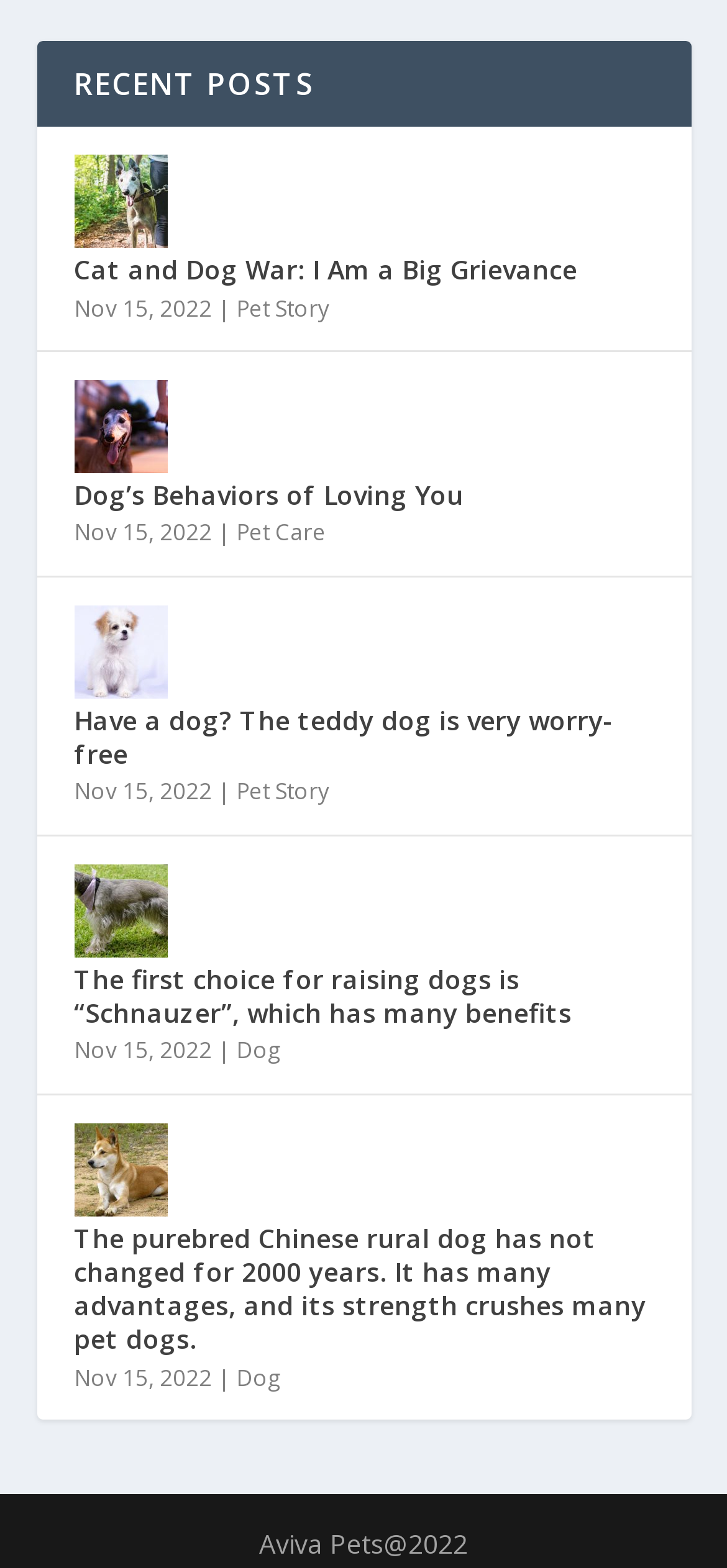Please specify the bounding box coordinates in the format (top-left x, top-left y, bottom-right x, bottom-right y), with all values as floating point numbers between 0 and 1. Identify the bounding box of the UI element described by: Pet Story

[0.324, 0.186, 0.453, 0.206]